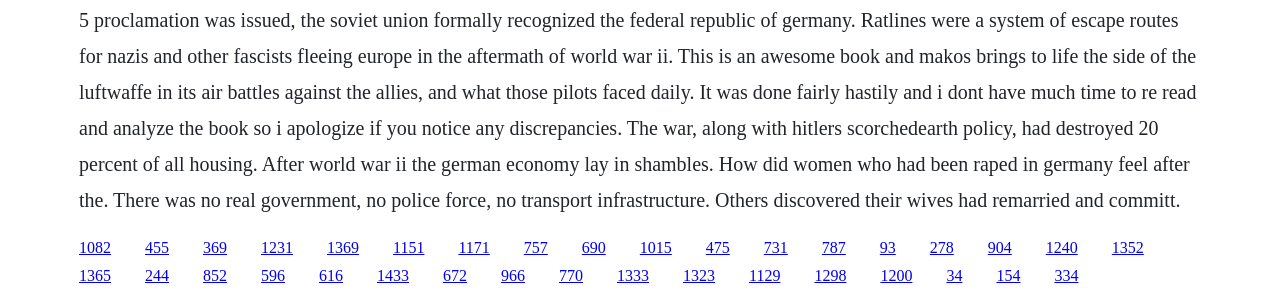Answer the question in a single word or phrase:
How many rows of links are there?

2